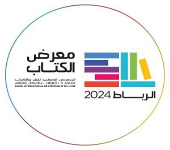What is the year of the Book Fair featured in the logo?
Based on the screenshot, provide your answer in one word or phrase.

2024